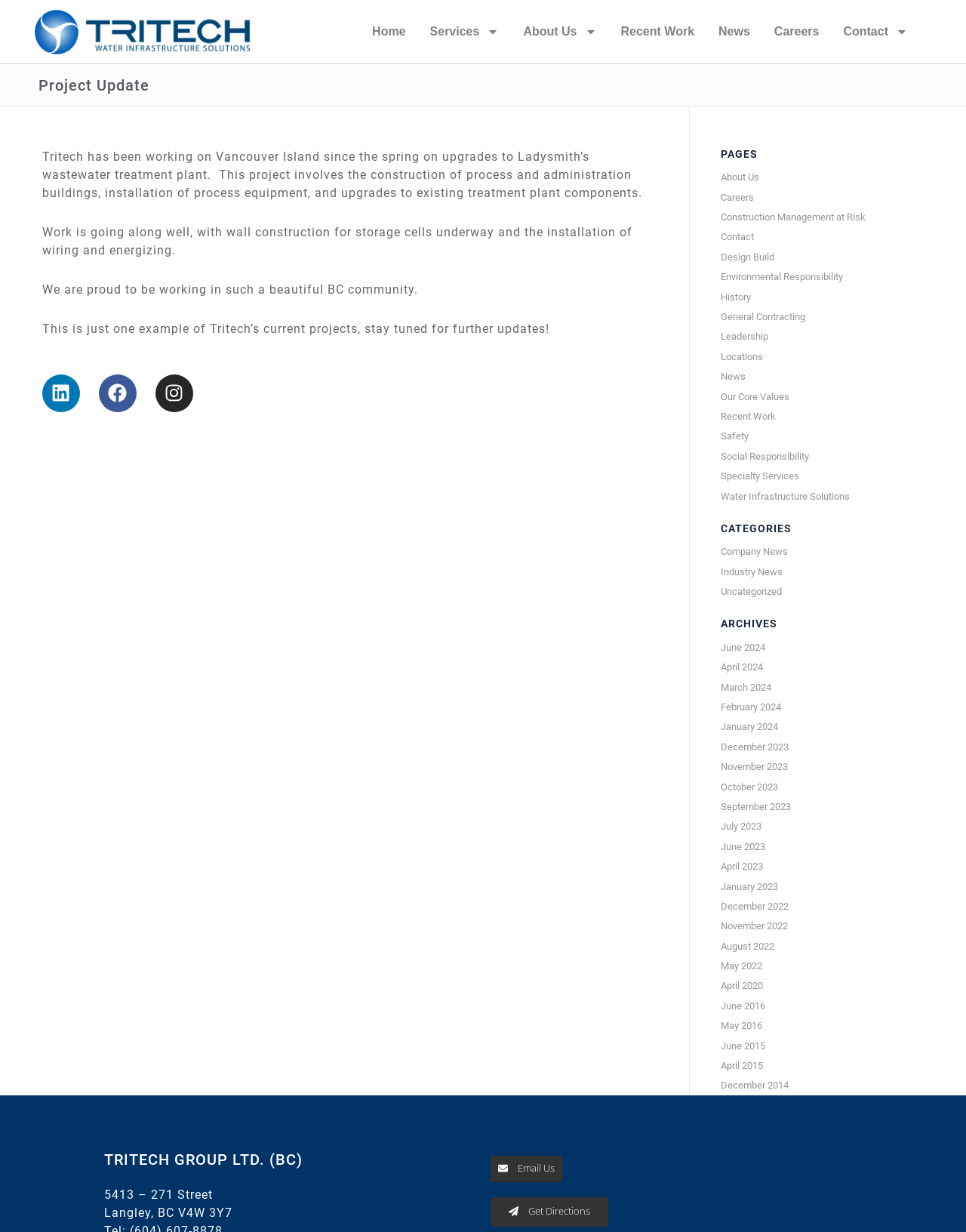What are the social media platforms linked on the webpage?
Refer to the image and give a detailed response to the question.

The social media platforms linked on the webpage can be found at the bottom of the webpage, in the link elements, which are 'Linkedin', 'Facebook', and 'Instagram'.